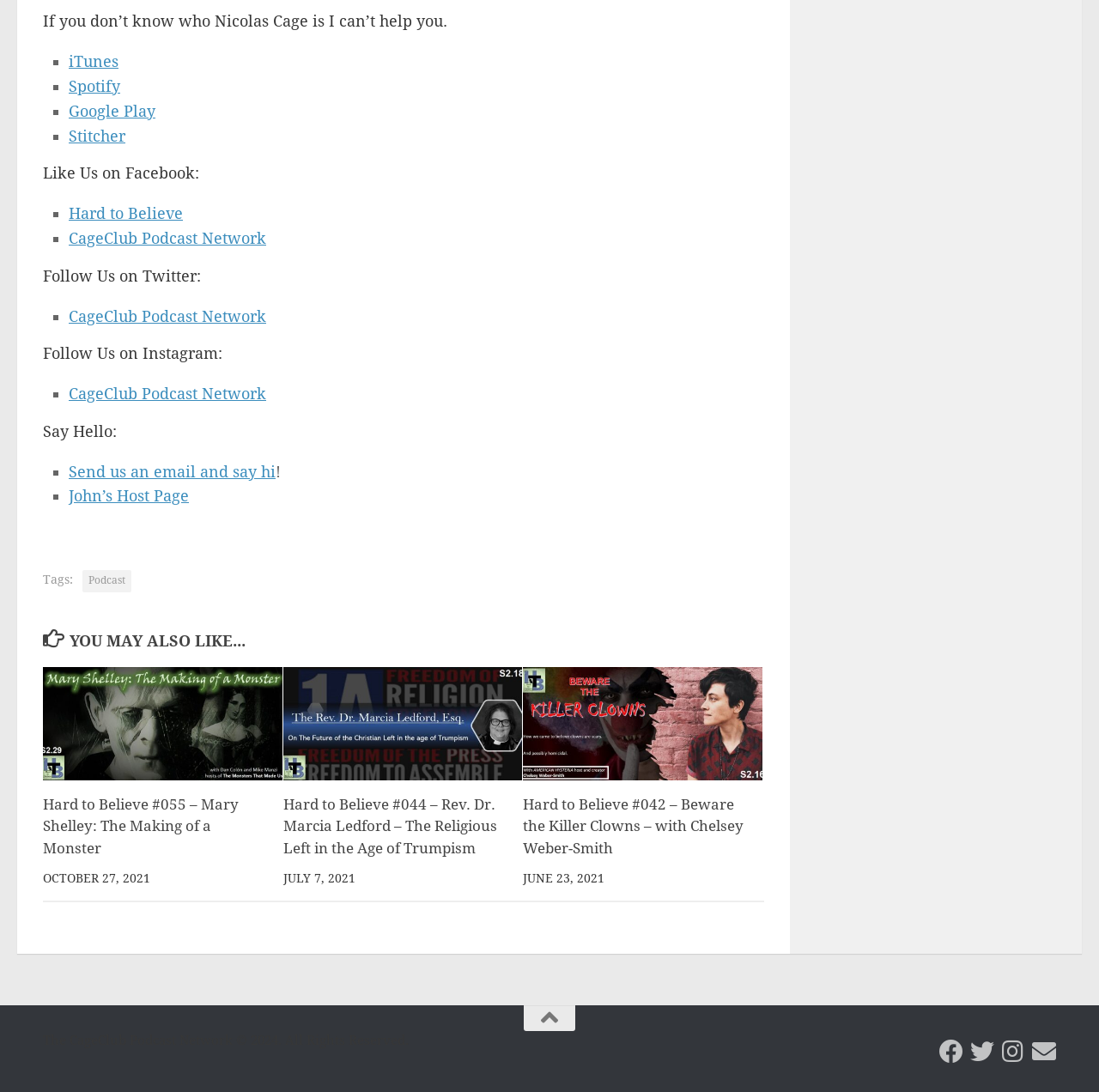Could you highlight the region that needs to be clicked to execute the instruction: "Follow Us on Facebook"?

[0.039, 0.15, 0.181, 0.167]